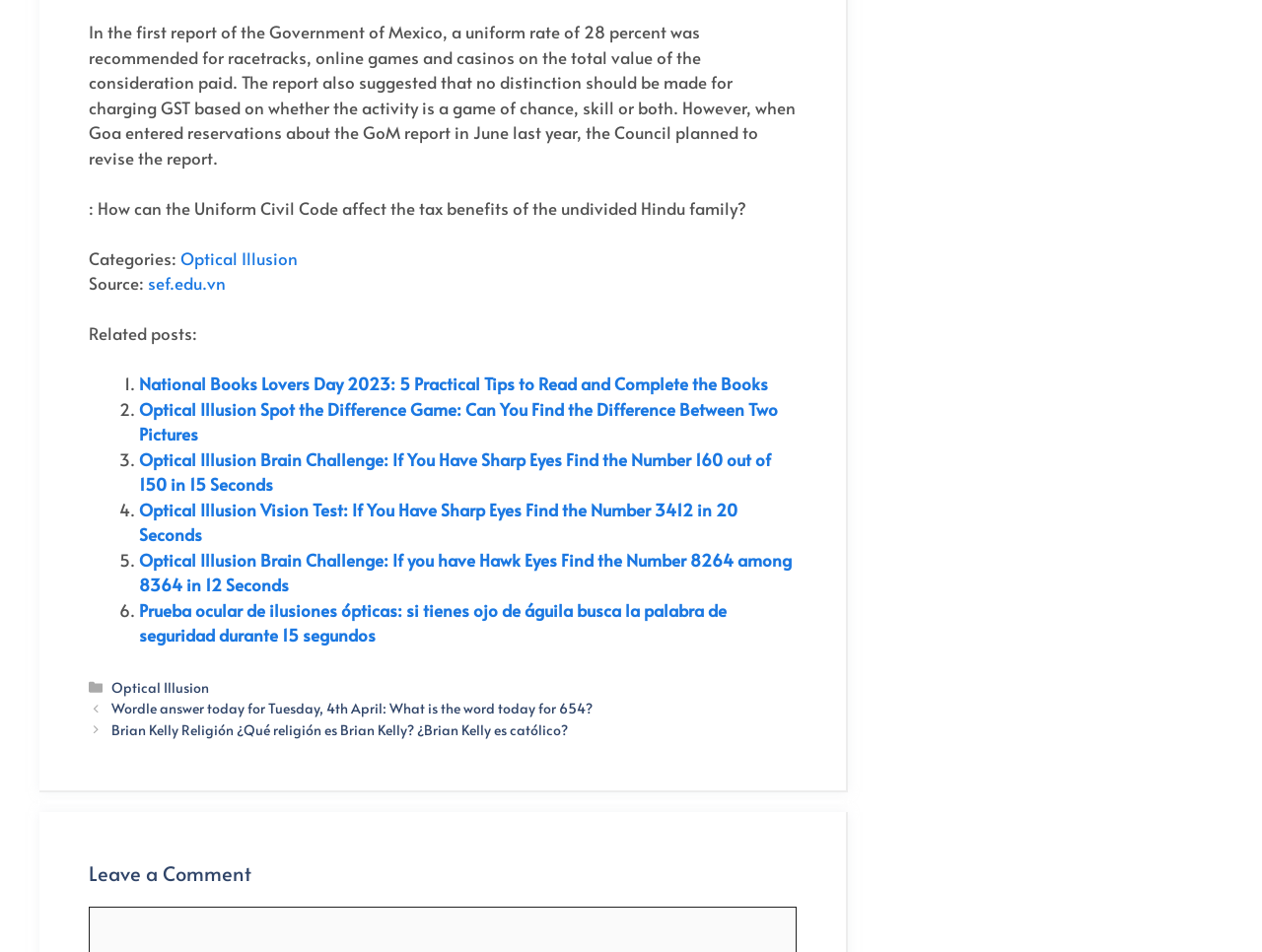Show the bounding box coordinates for the HTML element described as: "sef.edu.vn".

[0.117, 0.285, 0.179, 0.31]